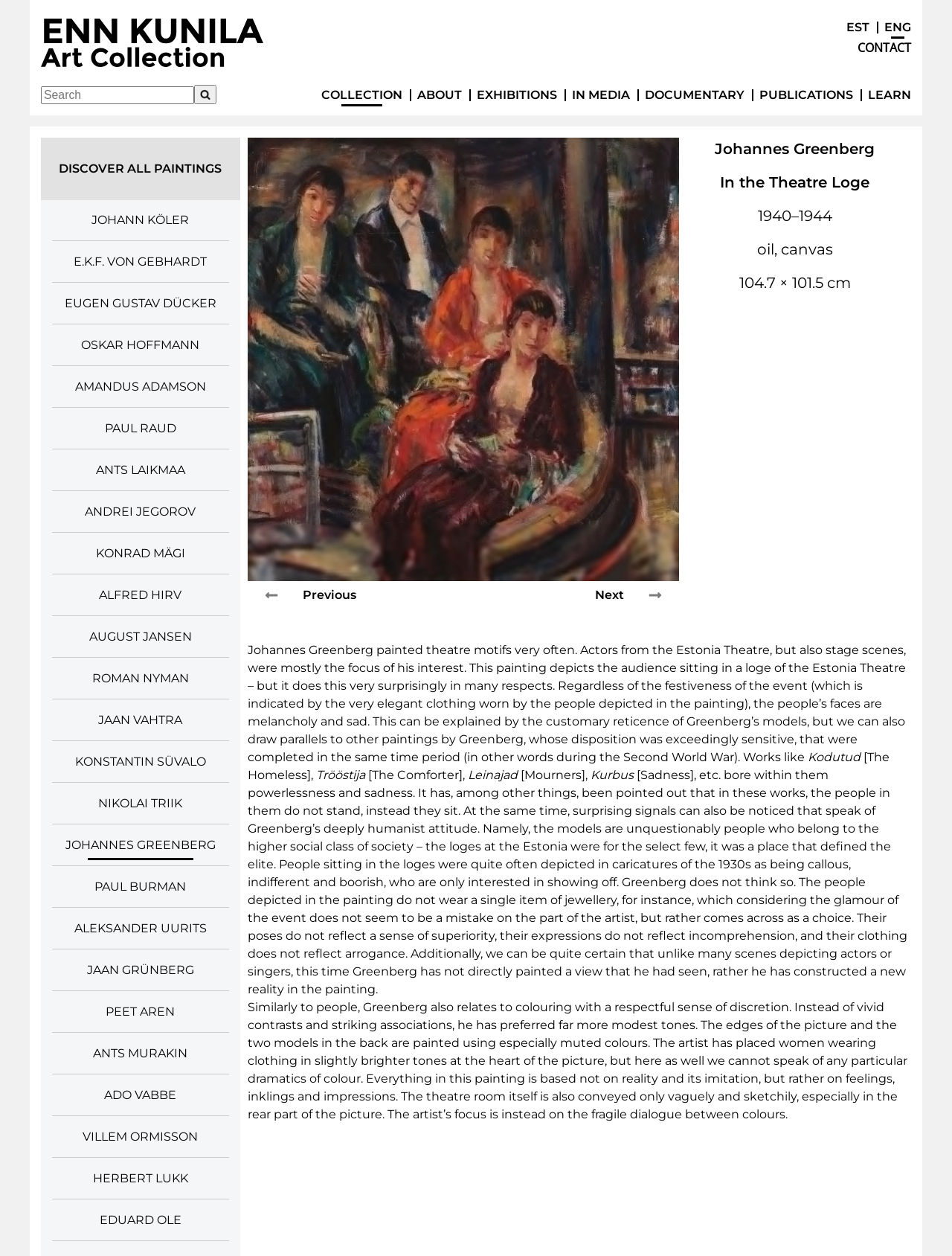Given the webpage screenshot and the description, determine the bounding box coordinates (top-left x, top-left y, bottom-right x, bottom-right y) that define the location of the UI element matching this description: Ado Vabbe

[0.055, 0.856, 0.24, 0.888]